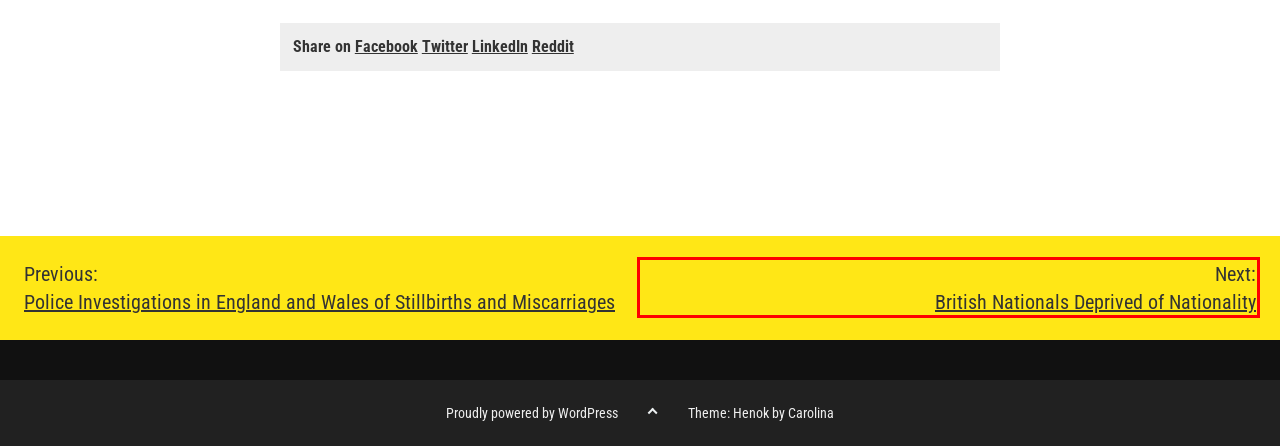Examine the screenshot of the webpage, which includes a red bounding box around an element. Choose the best matching webpage description for the page that will be displayed after clicking the element inside the red bounding box. Here are the candidates:
A. News – Amnesty Ely City Group
B. Hi friend! - Themes By Carolina
C. Amnesty Ely City Group – Your local voice for Amnesty International
D. Blog Tool, Publishing Platform, and CMS – WordPress.org
E. Police Investigations in England and Wales of Stillbirths and Miscarriages – Amnesty Ely City Group
F. British Nationals Deprived of Nationality￼ – Amnesty Ely City Group
G. August 2022 Newsletter – Amnesty Ely City Group
H. Resources – Amnesty Ely City Group

F